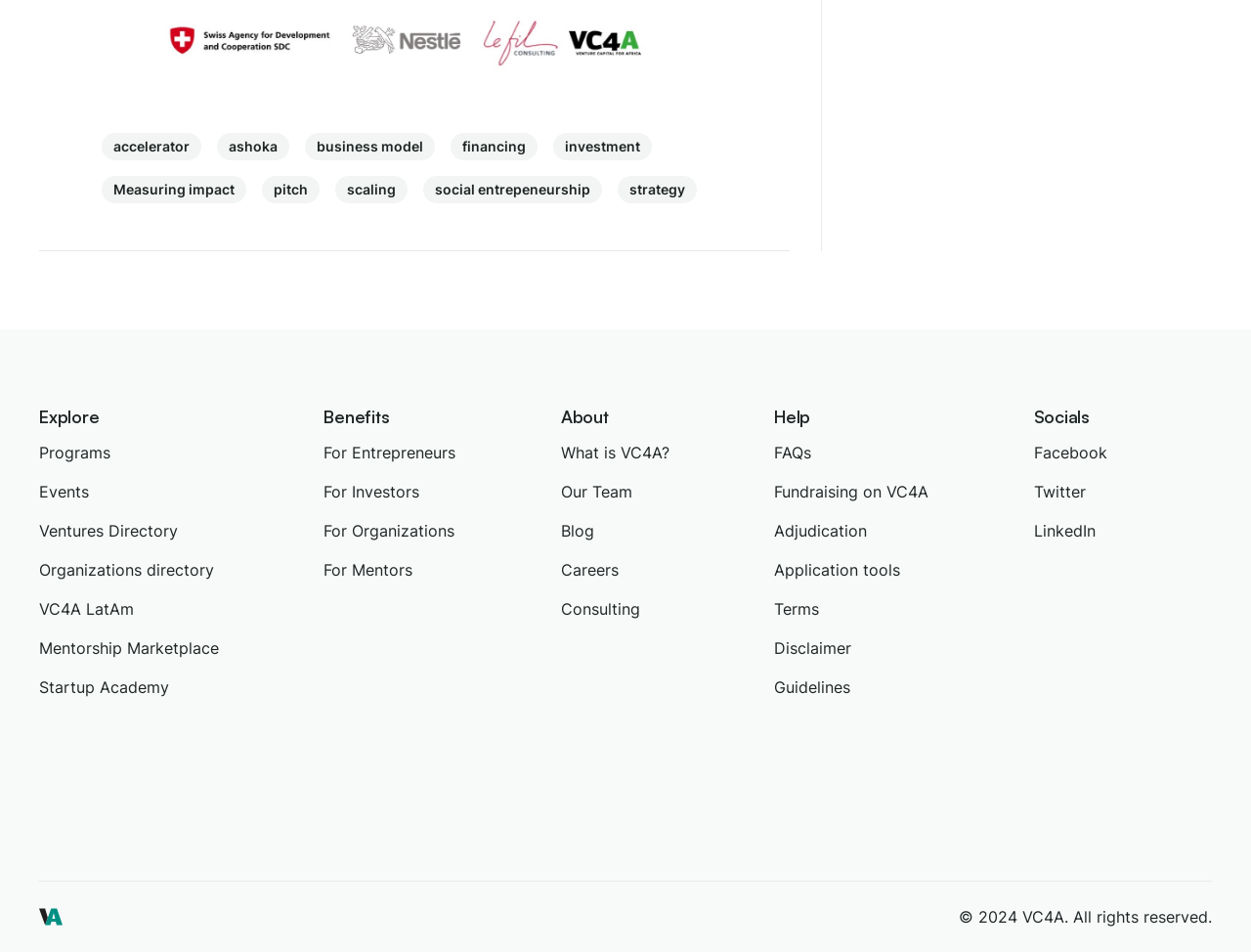Show the bounding box coordinates of the region that should be clicked to follow the instruction: "Learn about benefits for entrepreneurs."

[0.259, 0.463, 0.448, 0.488]